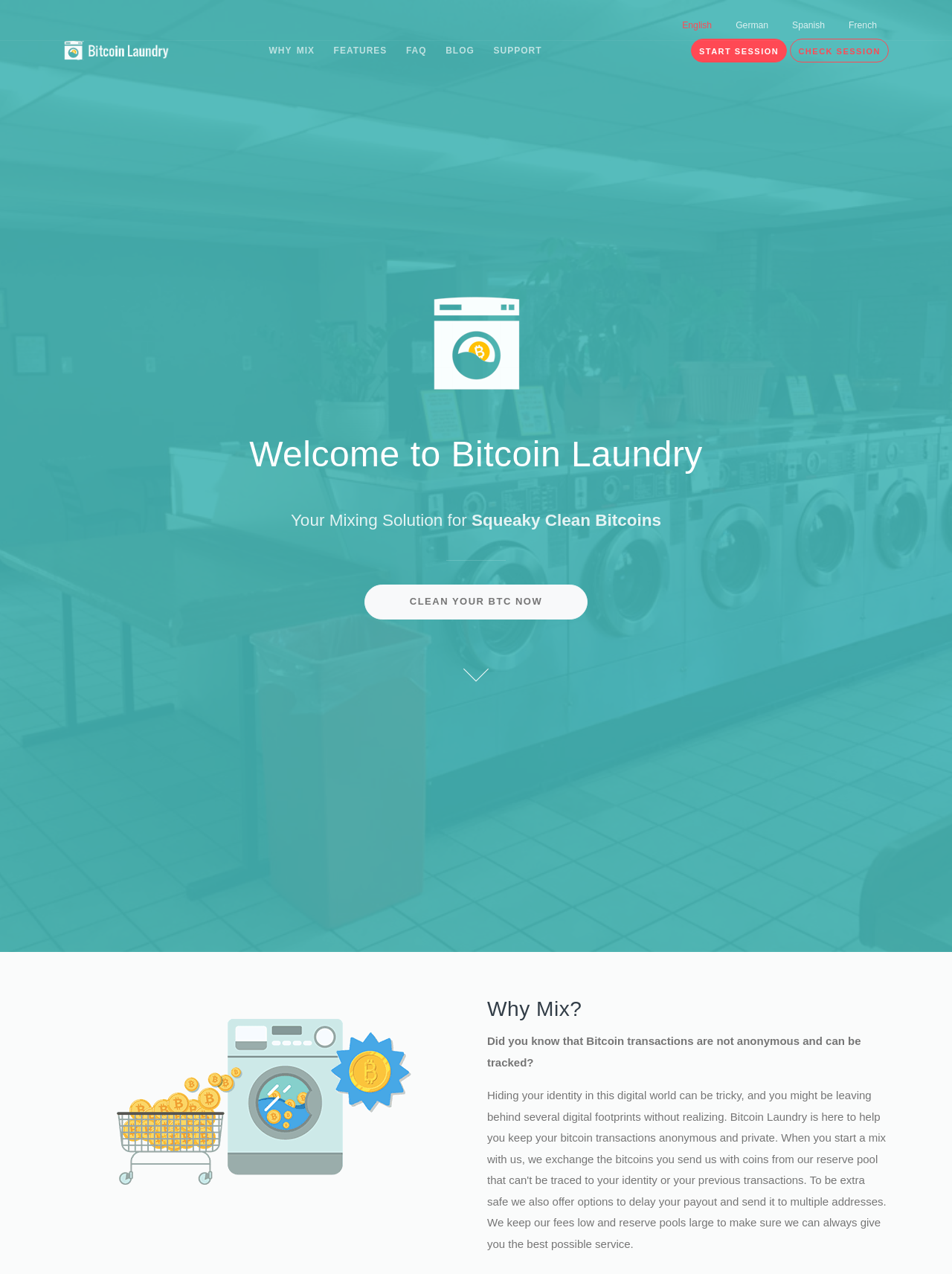Please find the bounding box coordinates of the element that must be clicked to perform the given instruction: "Learn why you should mix your bitcoins". The coordinates should be four float numbers from 0 to 1, i.e., [left, top, right, bottom].

[0.272, 0.023, 0.34, 0.056]